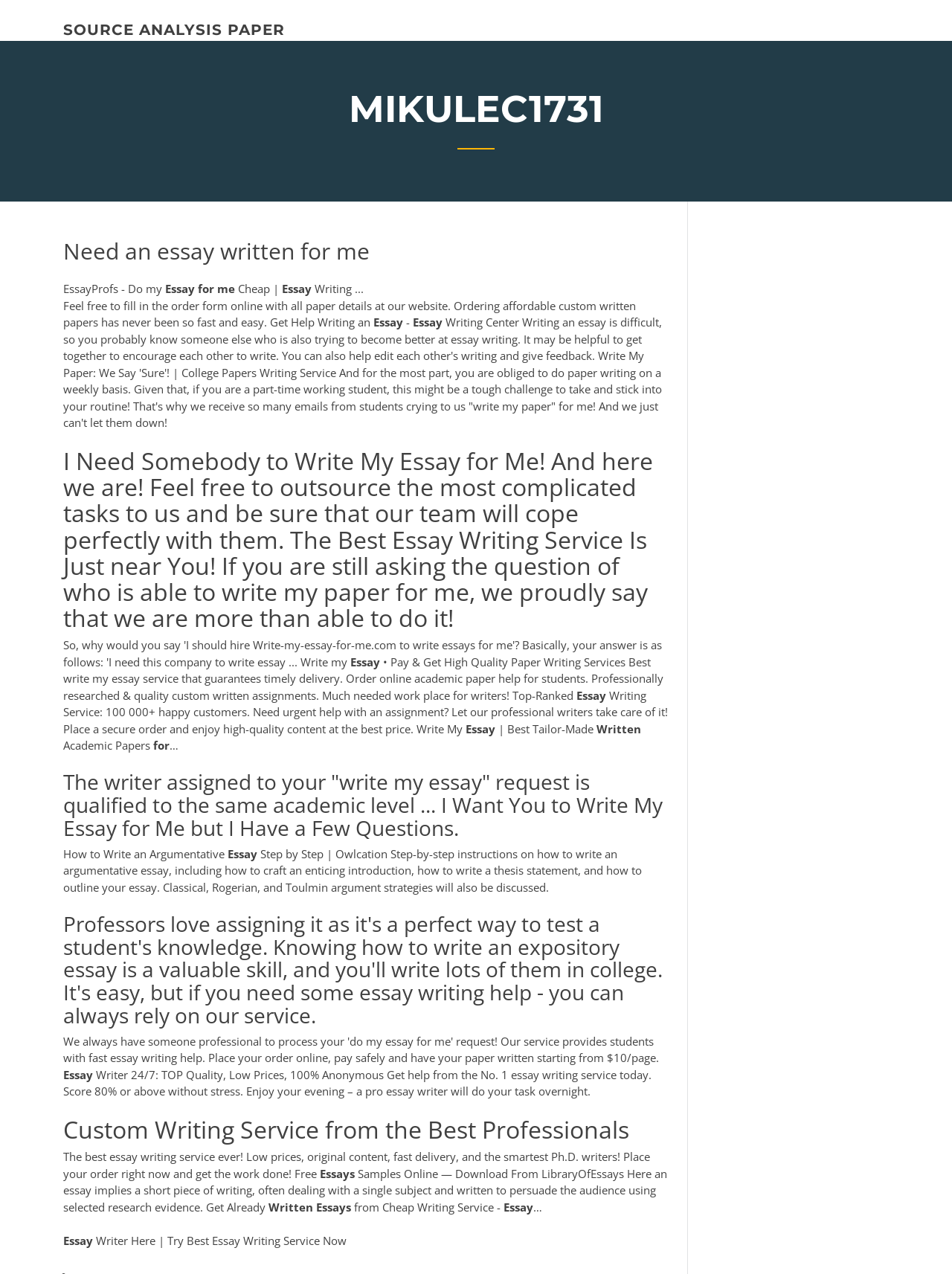Specify the bounding box coordinates (top-left x, top-left y, bottom-right x, bottom-right y) of the UI element in the screenshot that matches this description: source analysis paper

[0.066, 0.016, 0.299, 0.03]